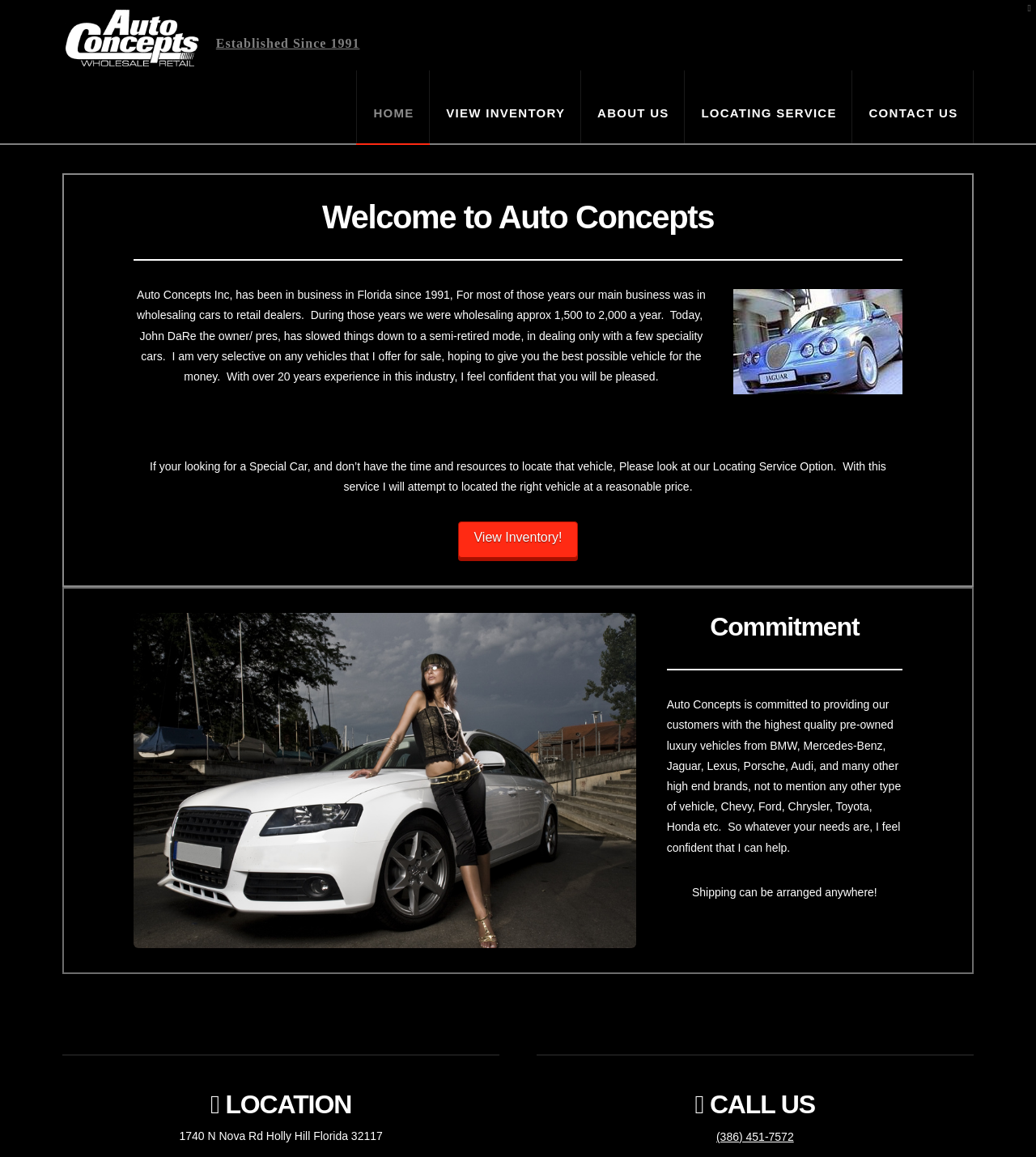Using the details in the image, give a detailed response to the question below:
What is the business name of the company?

I determined the business name by looking at the top of the webpage, where I found a link with the text 'Auto Concepts Established Since 1991', and also an image with the text 'Auto Concepts'. This suggests that the business name is 'Auto Concepts'.